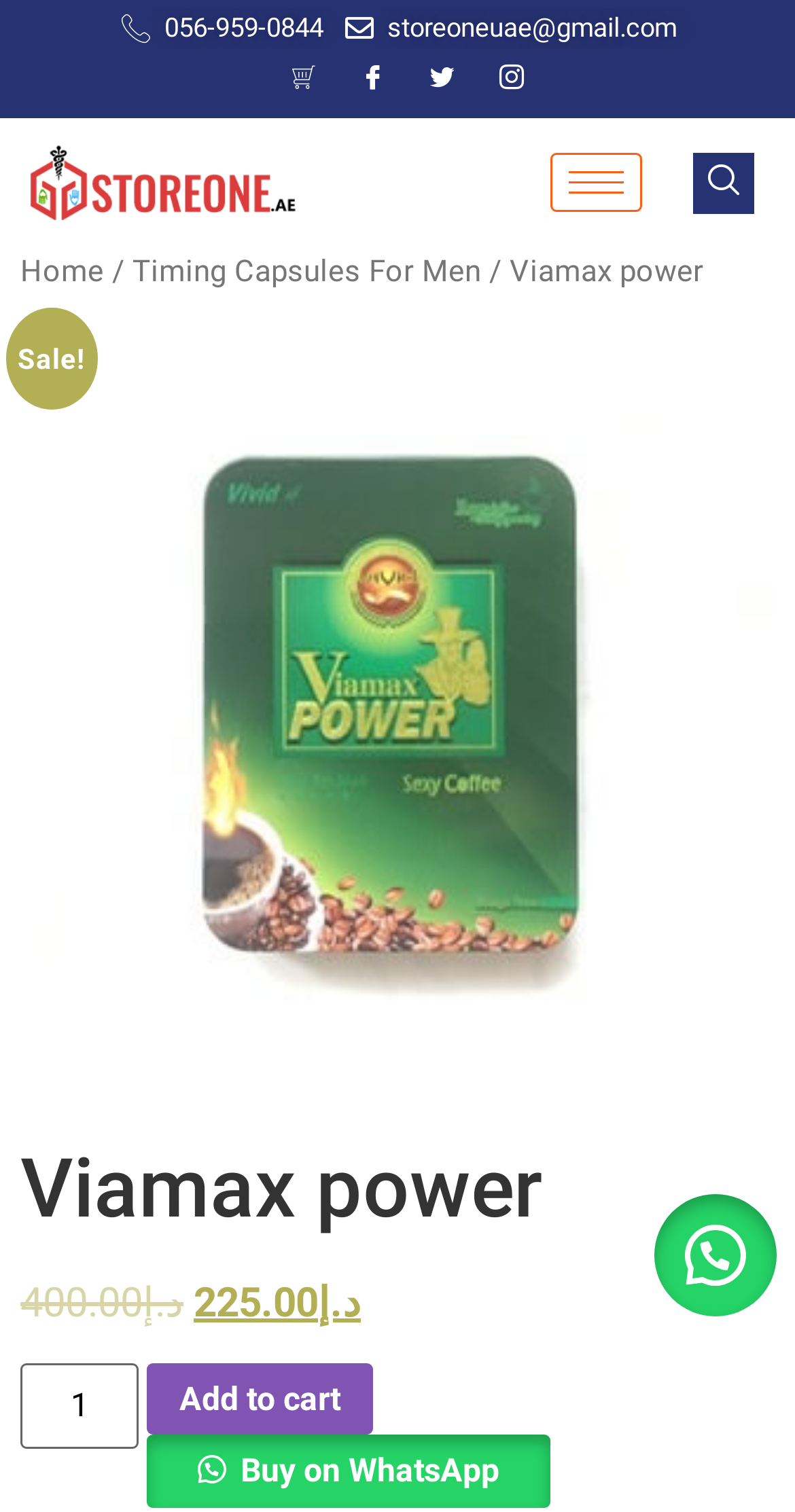Locate the bounding box coordinates of the element that should be clicked to fulfill the instruction: "Call the customer service".

[0.149, 0.005, 0.406, 0.032]